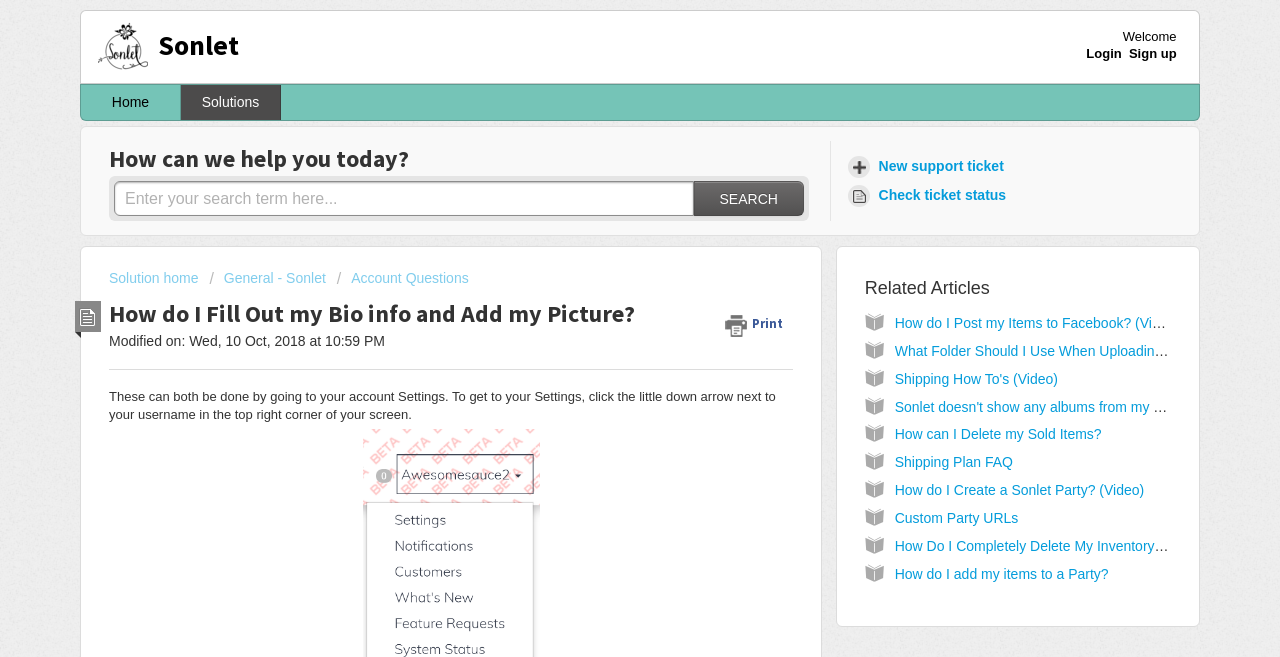Provide a one-word or short-phrase answer to the question:
What is the text above the search button?

SEARCH